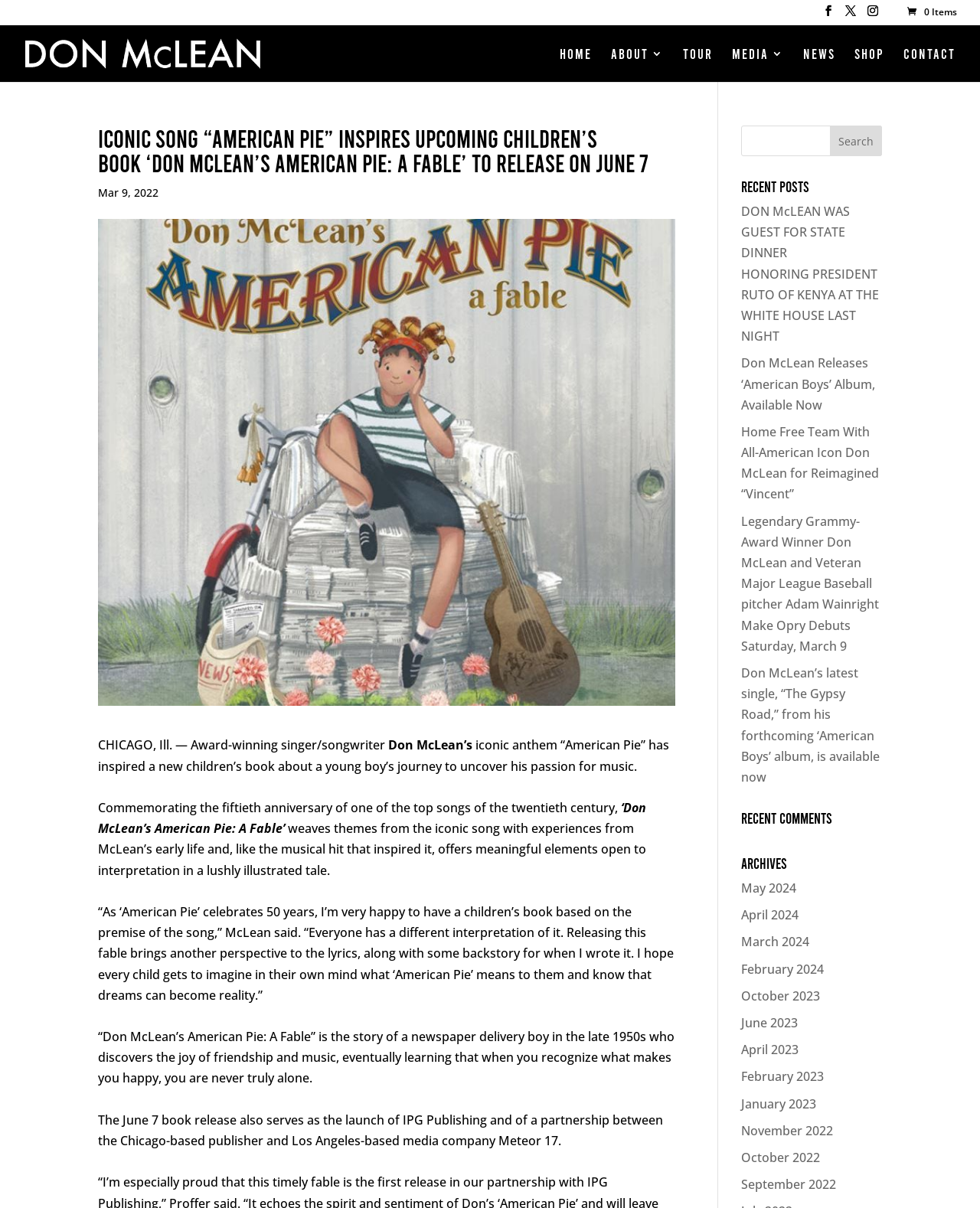Give a one-word or short-phrase answer to the following question: 
What is the release date of the children's book?

June 7